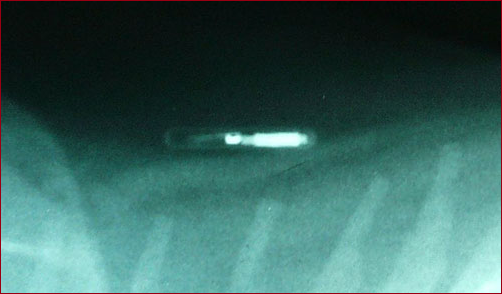Generate a comprehensive description of the image.

The image depicts a small RFID microchip implant, typically used for identification and tracking purposes. It is shown in a shadowy, x-ray-like context, highlighting the chip's sleek and cylindrical design, which is often inserted under the skin for seamless access to various digital services. This visualization serves to provoke thought about the integration of technology into personal identity and raises questions about privacy and security in a digitally connected world. The accompanying article discusses the growing acceptance of such implants, particularly among younger generations who view them as innovative and trendy advancements.